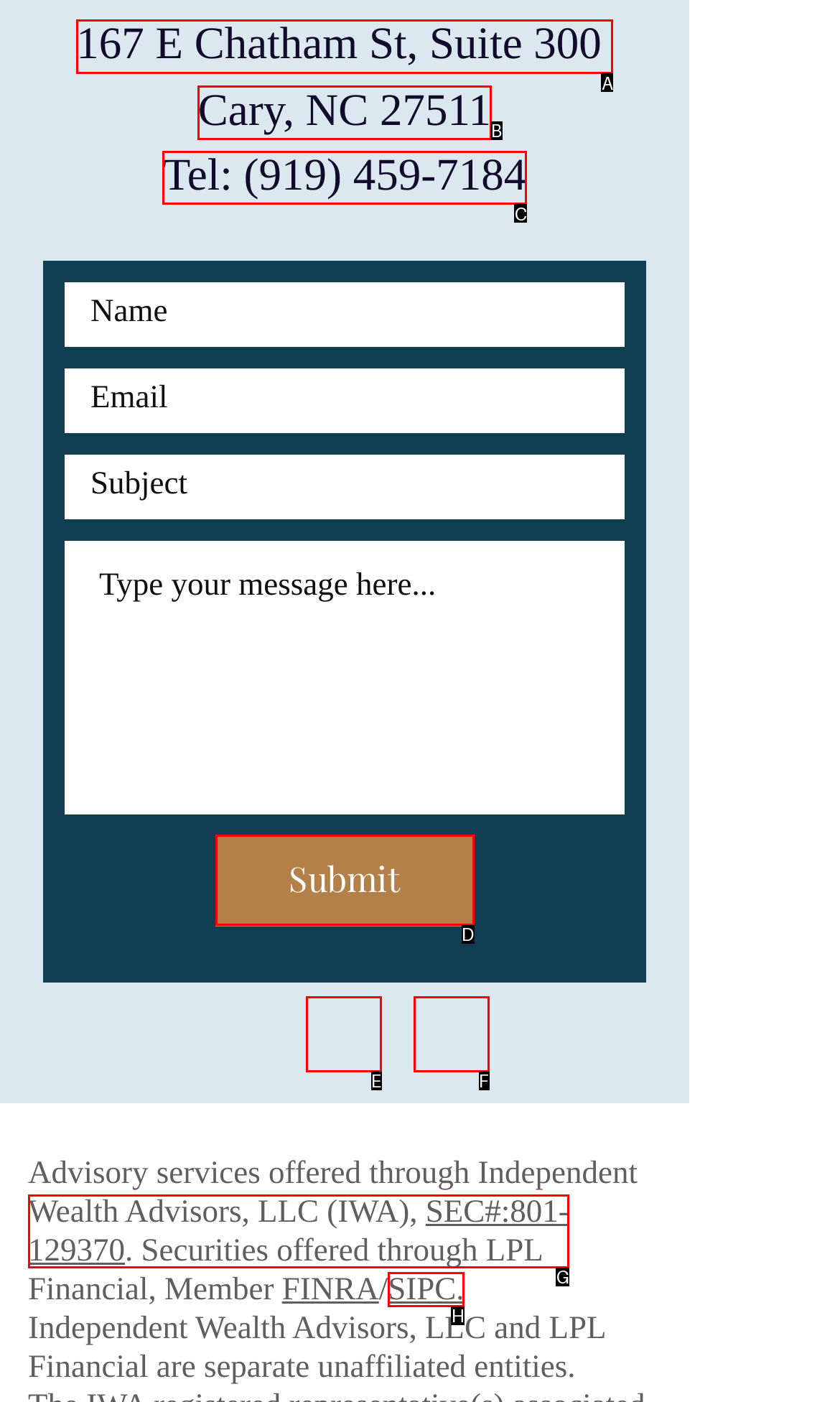Point out which UI element to click to complete this task: contact the website
Answer with the letter corresponding to the right option from the available choices.

None